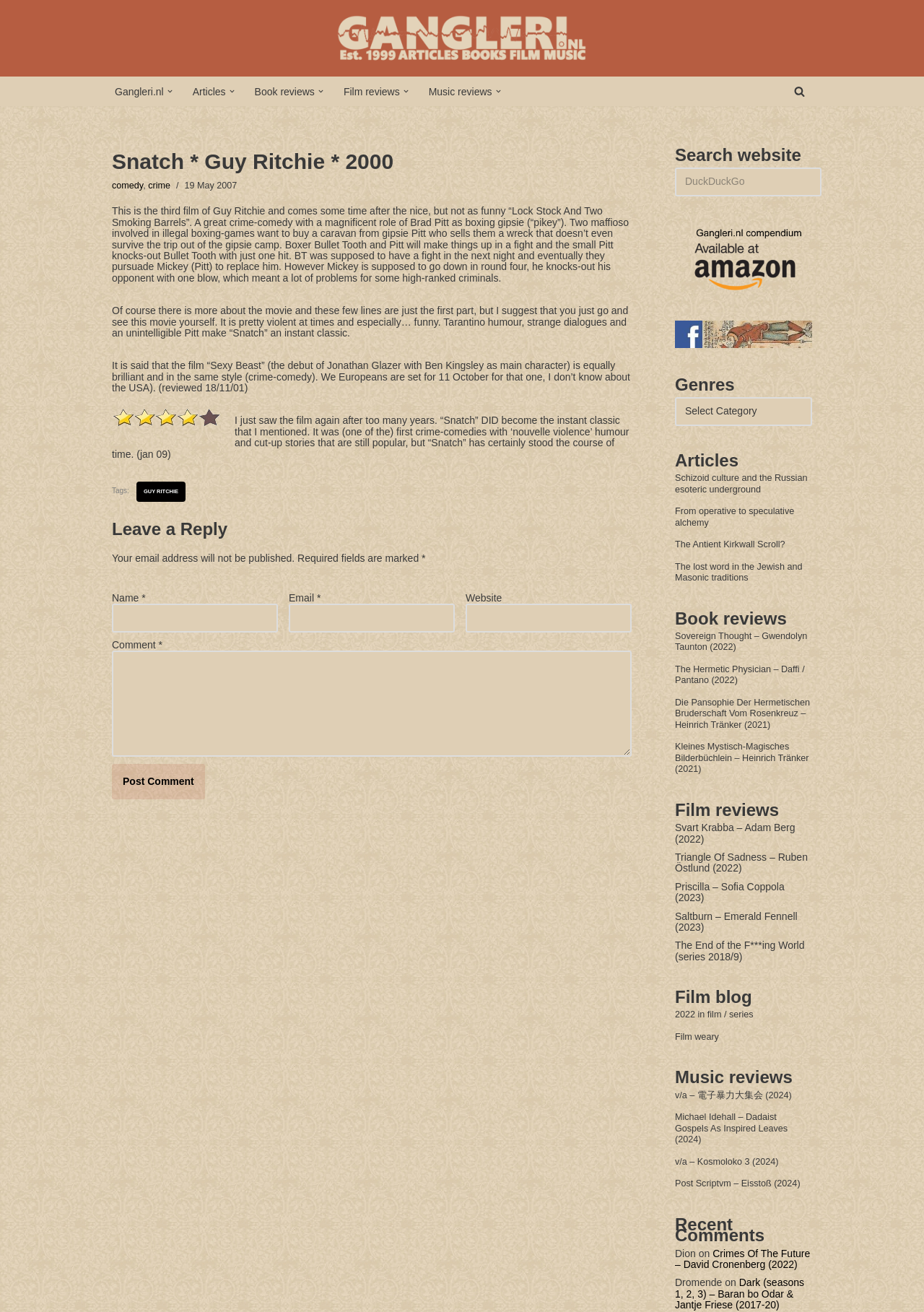Find the bounding box coordinates of the element to click in order to complete the given instruction: "View the 'Recent Posts'."

None